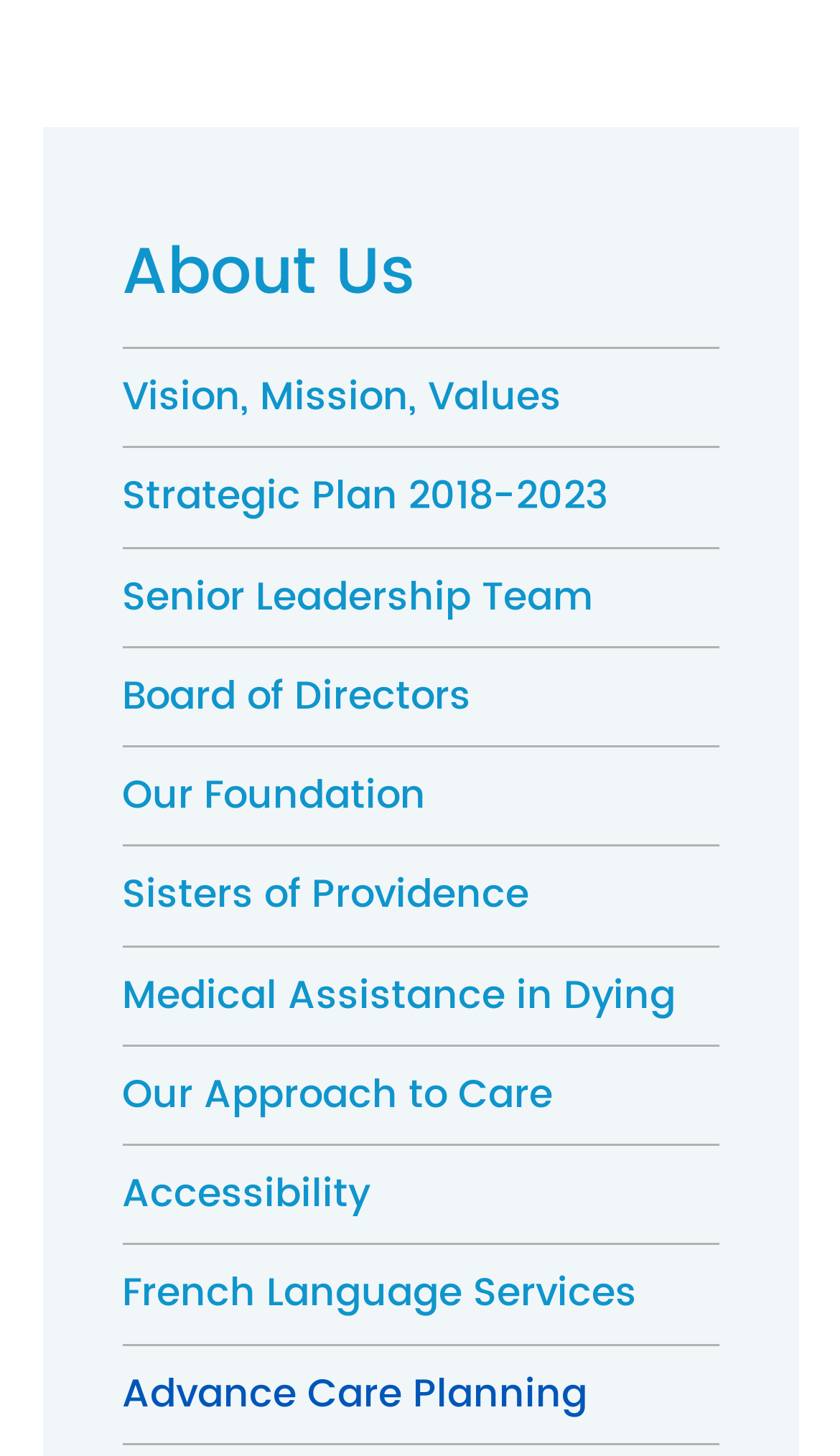Please determine the bounding box coordinates of the clickable area required to carry out the following instruction: "read about the senior leadership team". The coordinates must be four float numbers between 0 and 1, represented as [left, top, right, bottom].

[0.145, 0.377, 0.855, 0.445]